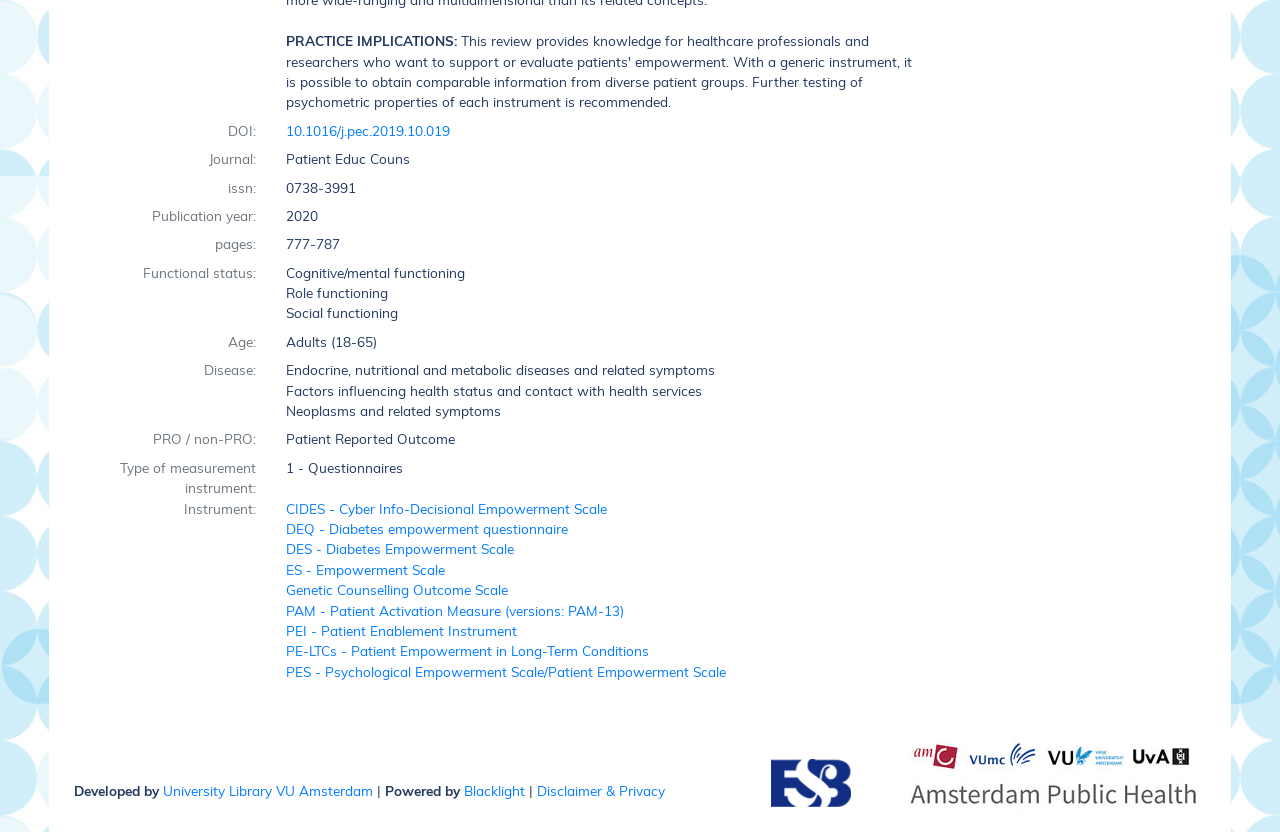Identify the bounding box coordinates for the UI element mentioned here: "Blacklight". Provide the coordinates as four float values between 0 and 1, i.e., [left, top, right, bottom].

[0.362, 0.94, 0.41, 0.96]